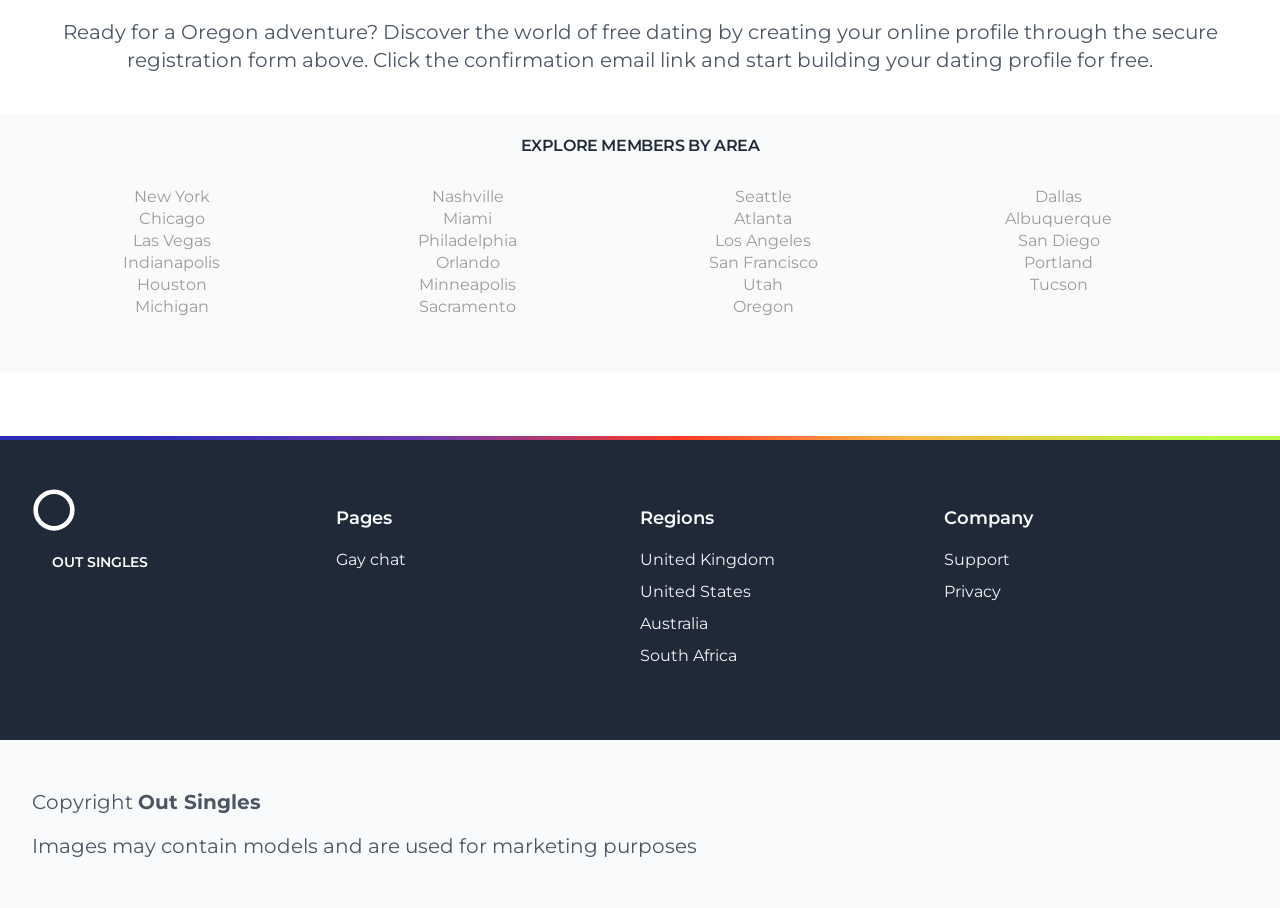Pinpoint the bounding box coordinates of the area that should be clicked to complete the following instruction: "Click the link to explore members in Oregon". The coordinates must be given as four float numbers between 0 and 1, i.e., [left, top, right, bottom].

[0.481, 0.326, 0.712, 0.351]